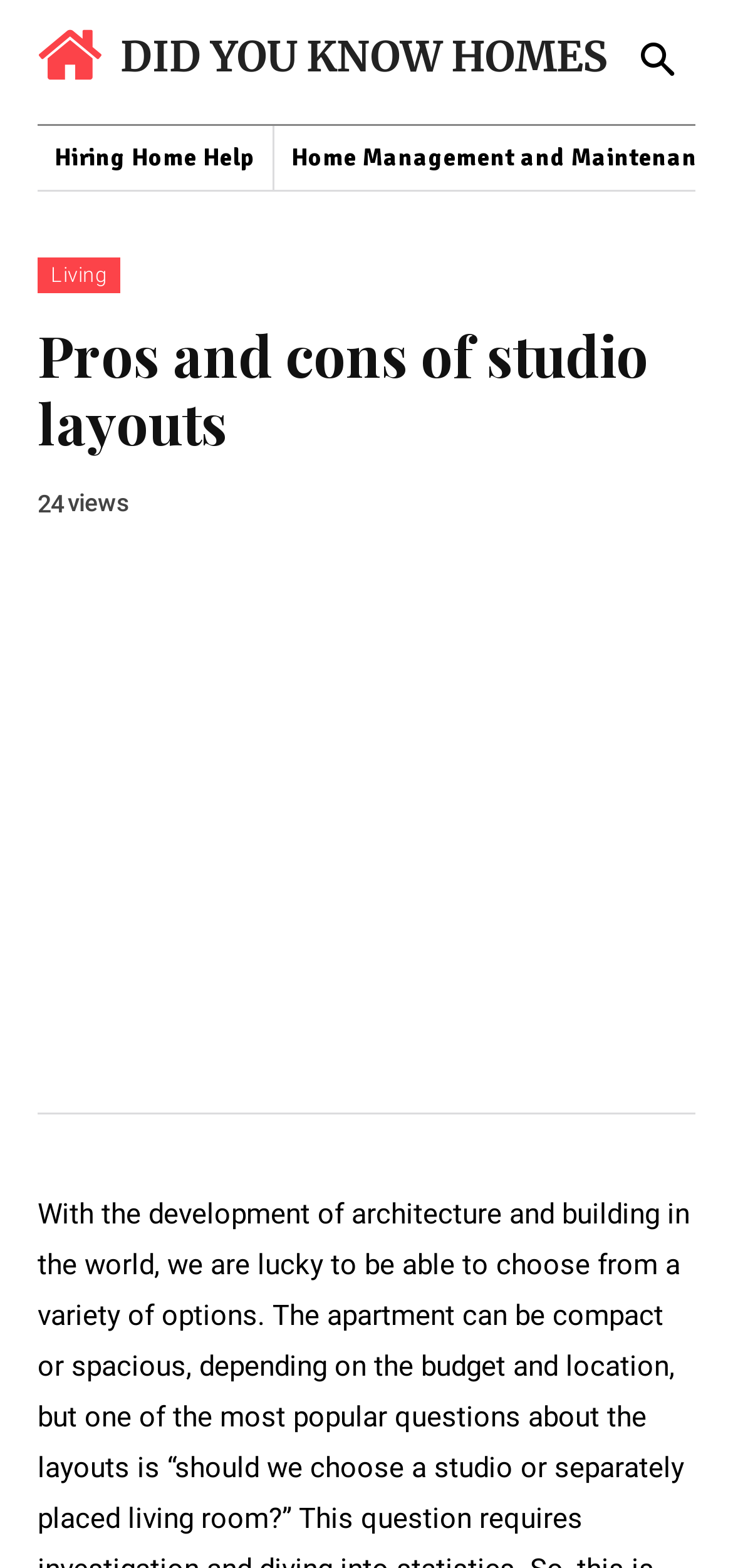Provide a thorough description of the webpage you see.

The webpage is about the pros and cons of studio layouts, with a focus on architecture and building options. At the top left of the page, there is a link to the website's homepage, "DID YOU KNOW HOMES", accompanied by an icon. Next to it, there is a link to "Hiring Home Help". Below these links, there is a subcategory link to "Living". 

The main content of the page is headed by a title, "Pros and cons of studio layouts", which is centered at the top of the page. Below the title, there is a view counter, indicating that the article has been viewed 24 times. 

Underneath the view counter, there is a large image related to the pros and cons of studio layouts, taking up most of the page's width. The image is positioned in the middle of the page, with some space above and below it.